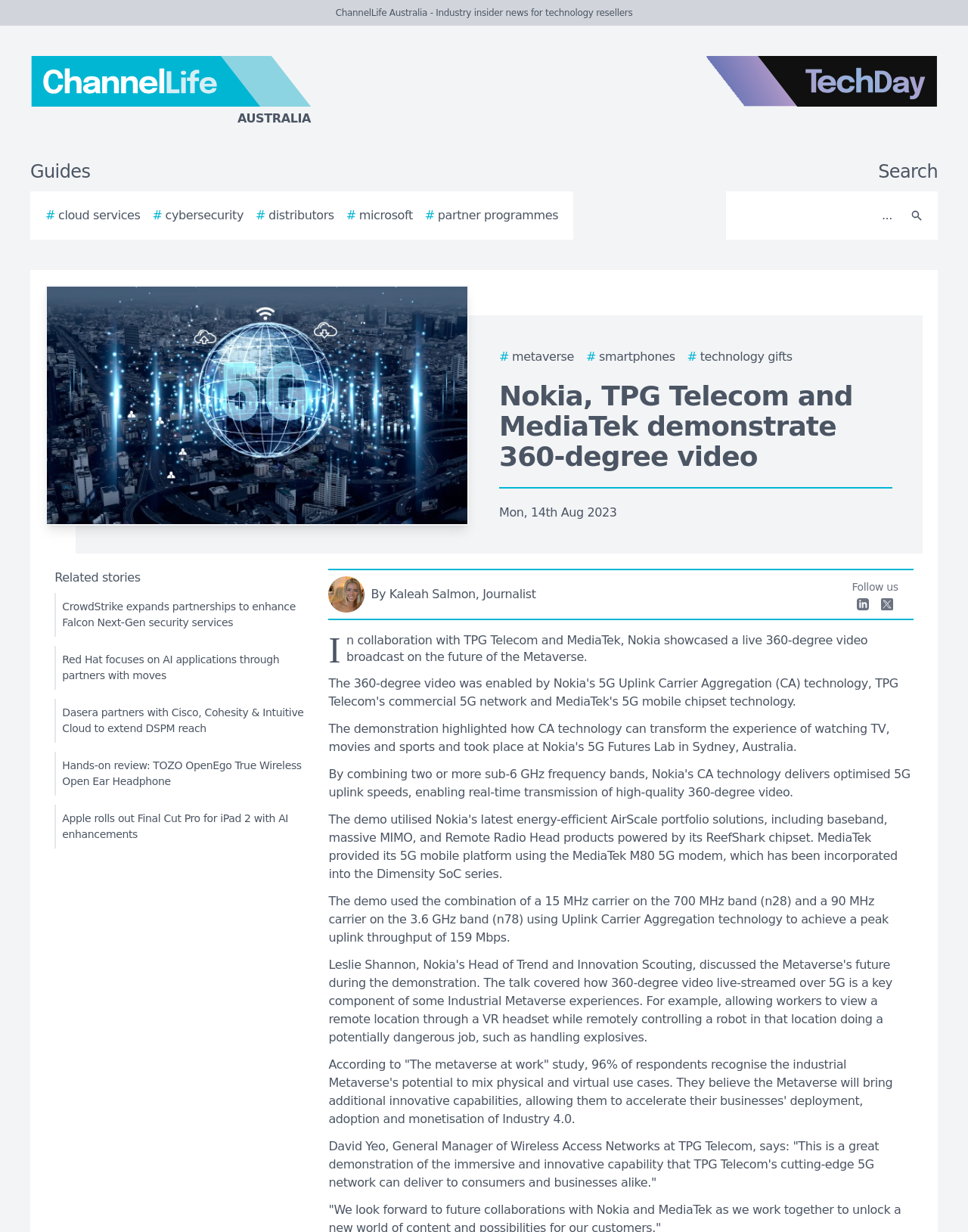Please find the bounding box coordinates of the element's region to be clicked to carry out this instruction: "Read the related story about CrowdStrike expanding partnerships".

[0.056, 0.481, 0.314, 0.517]